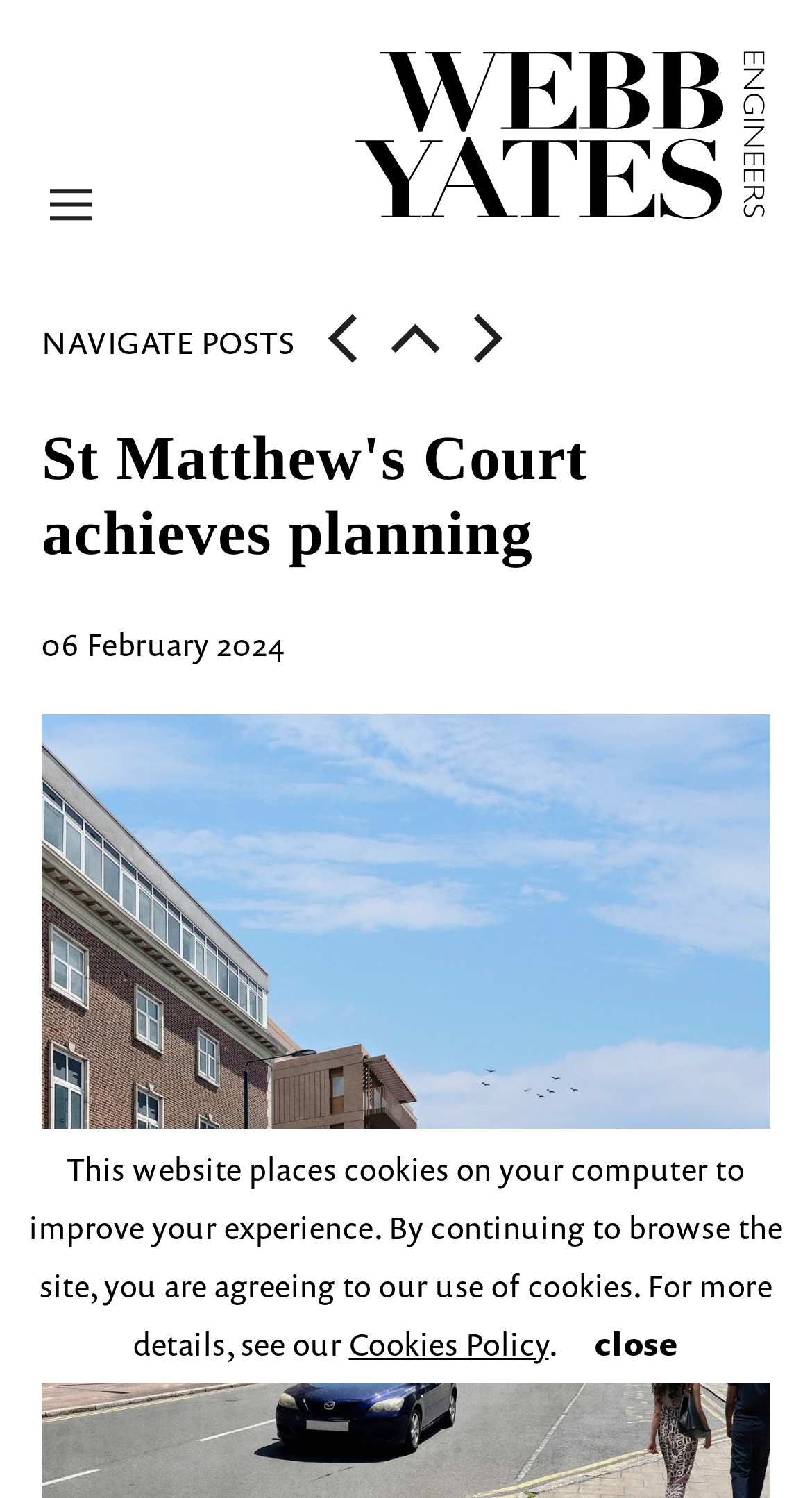What is the title of the news article?
Please provide a single word or phrase as the answer based on the screenshot.

St Matthew's Court achieves planning